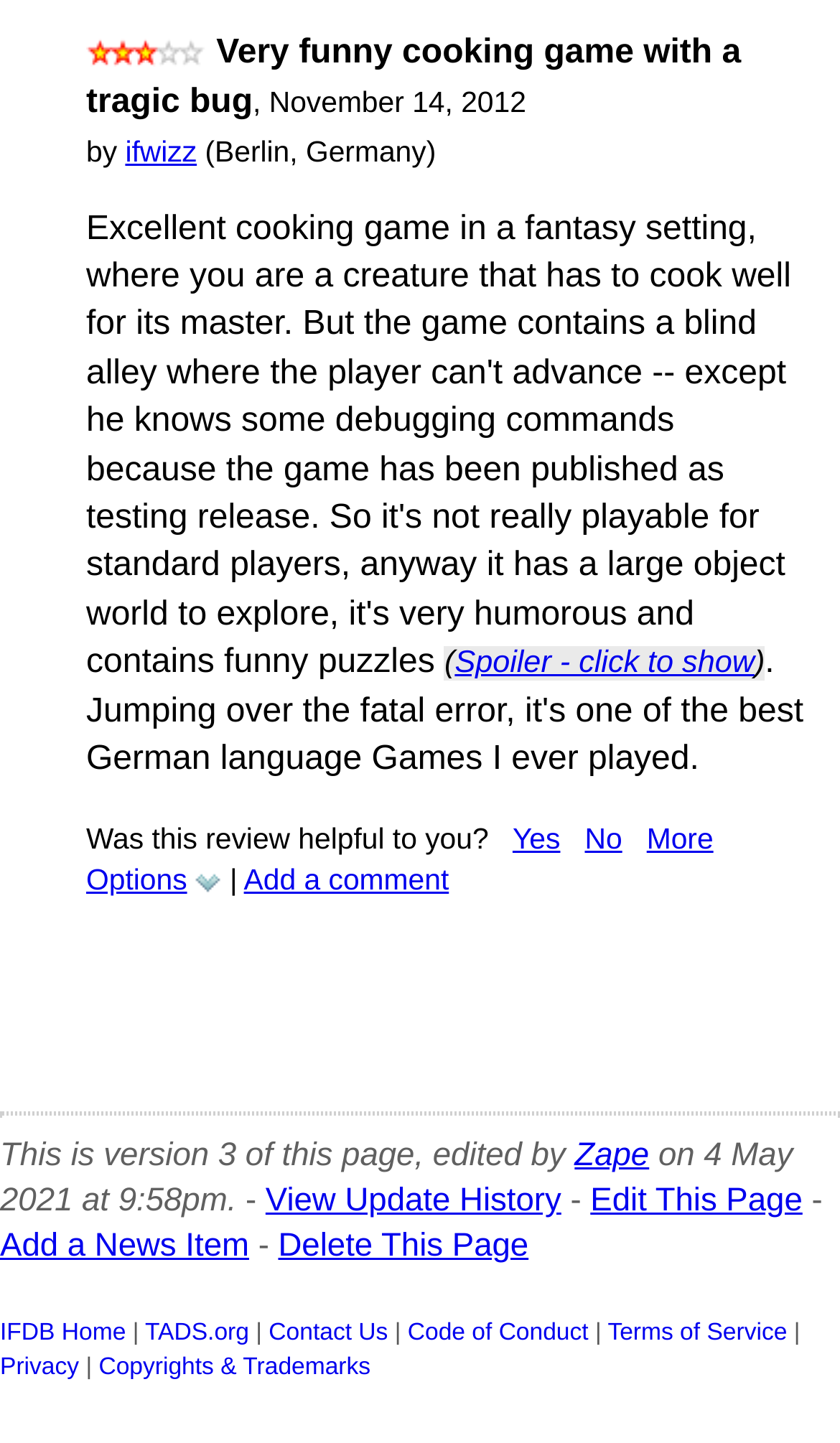Please identify the bounding box coordinates of the area I need to click to accomplish the following instruction: "Click on the link to view more options".

[0.103, 0.571, 0.849, 0.621]